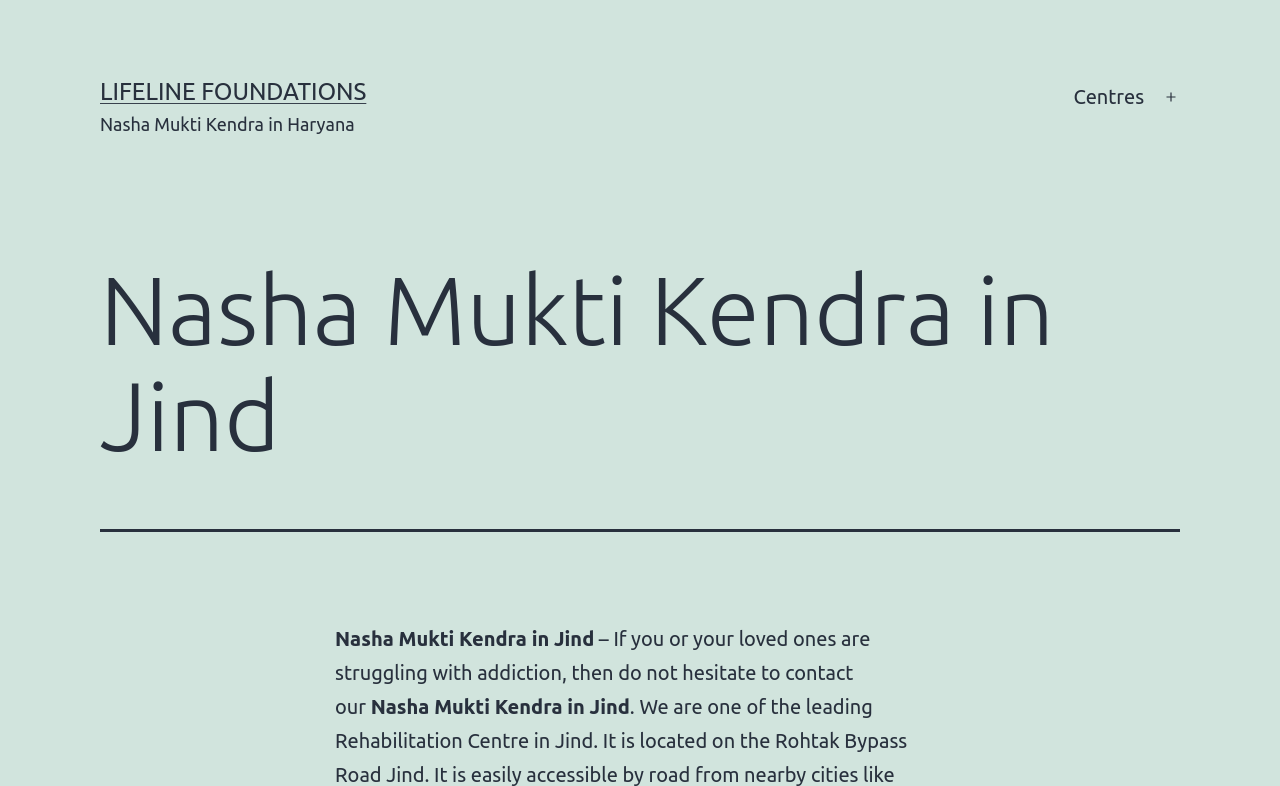Based on the description "Lifeline Foundations", find the bounding box of the specified UI element.

[0.078, 0.099, 0.286, 0.134]